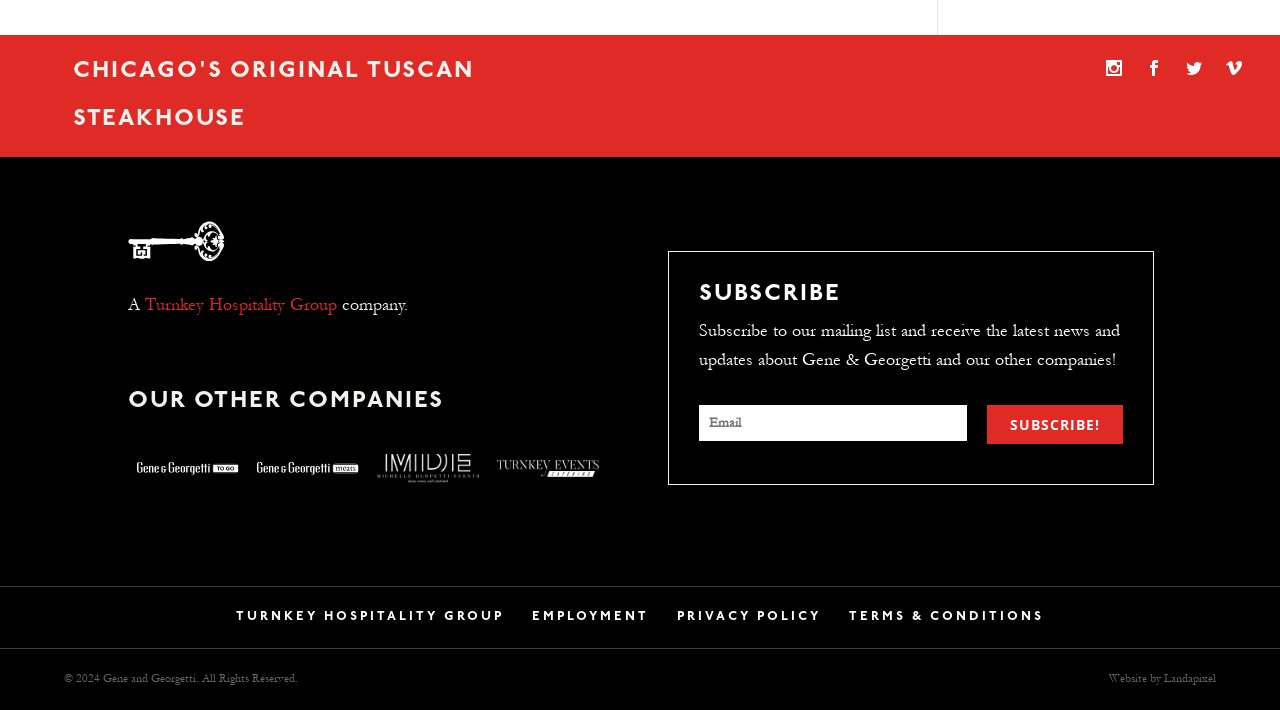Please find and report the bounding box coordinates of the element to click in order to perform the following action: "Click on Turnkey Hospitality Group". The coordinates should be expressed as four float numbers between 0 and 1, in the format [left, top, right, bottom].

[0.113, 0.414, 0.263, 0.443]